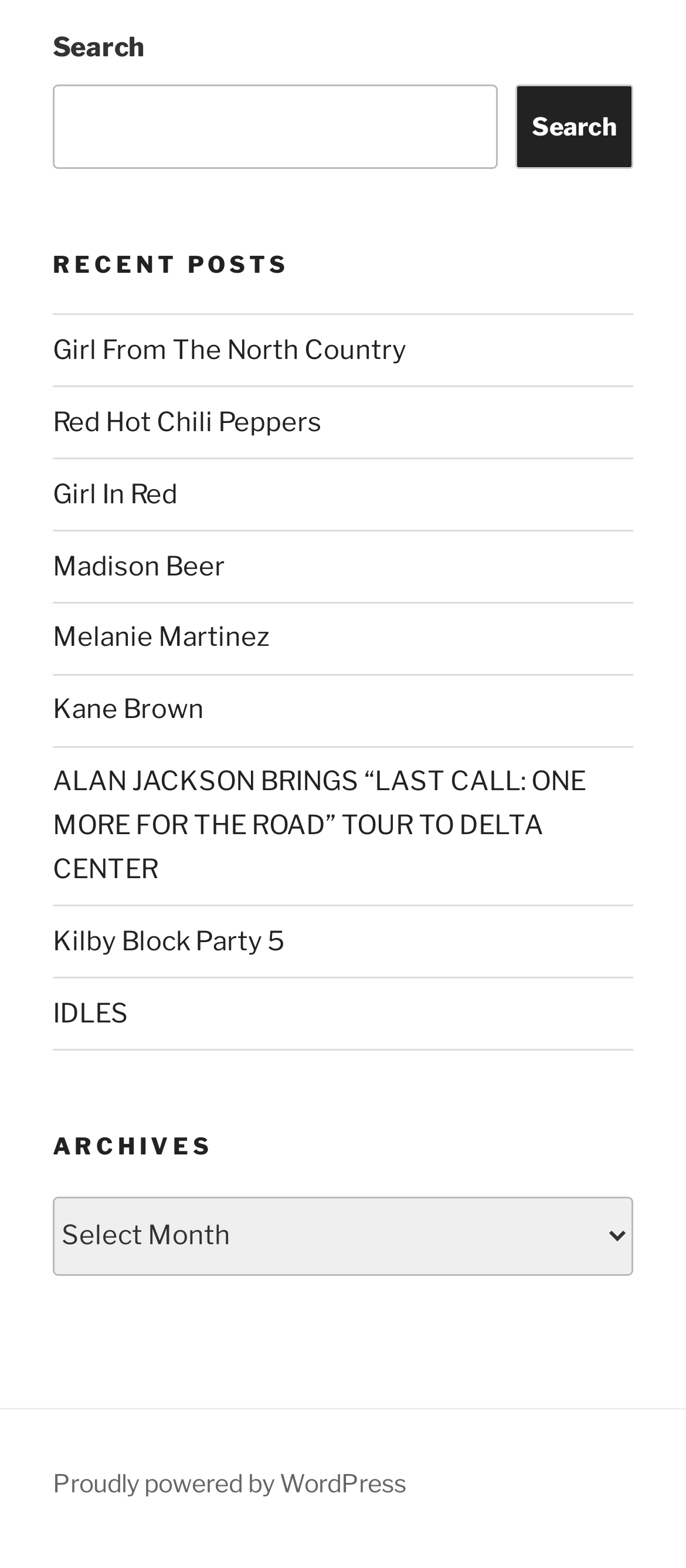Predict the bounding box coordinates of the UI element that matches this description: "Search". The coordinates should be in the format [left, top, right, bottom] with each value between 0 and 1.

[0.75, 0.054, 0.923, 0.107]